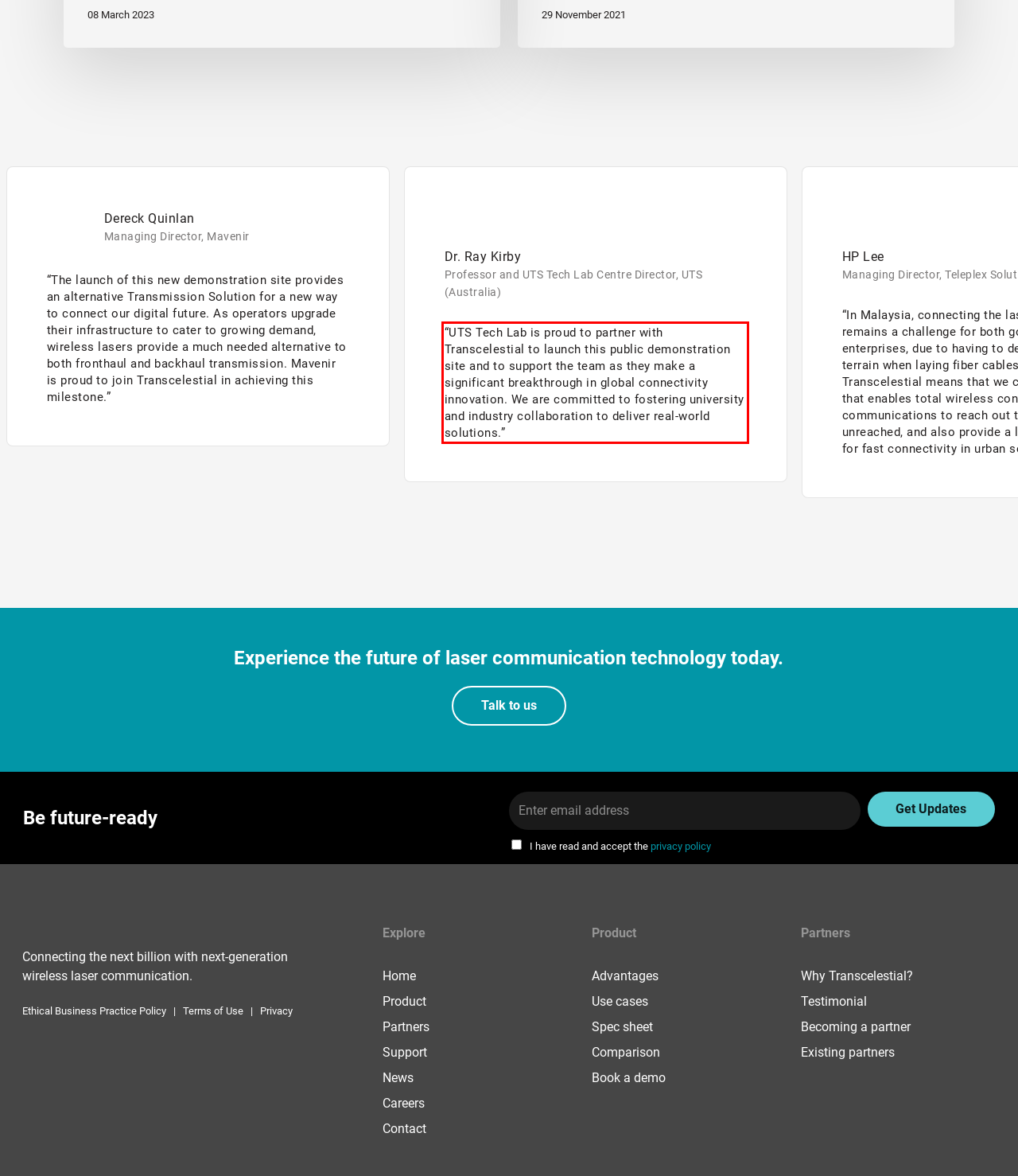Please recognize and transcribe the text located inside the red bounding box in the webpage image.

“UTS Tech Lab is proud to partner with Transcelestial to launch this public demonstration site and to support the team as they make a significant breakthrough in global connectivity innovation. We are committed to fostering university and industry collaboration to deliver real-world solutions.”